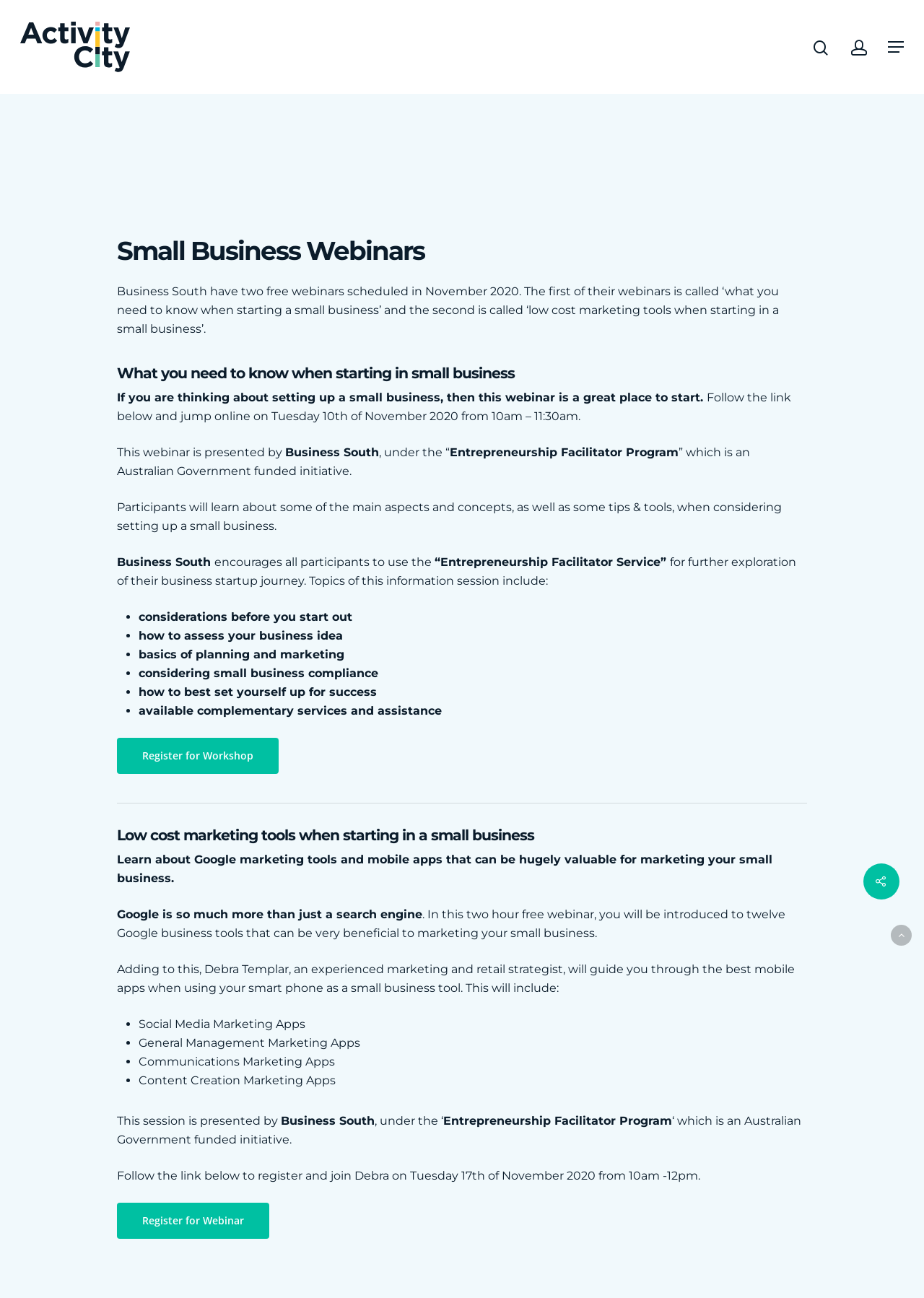Find the bounding box of the web element that fits this description: "aria-label="Navigation Menu"".

[0.961, 0.031, 0.978, 0.042]